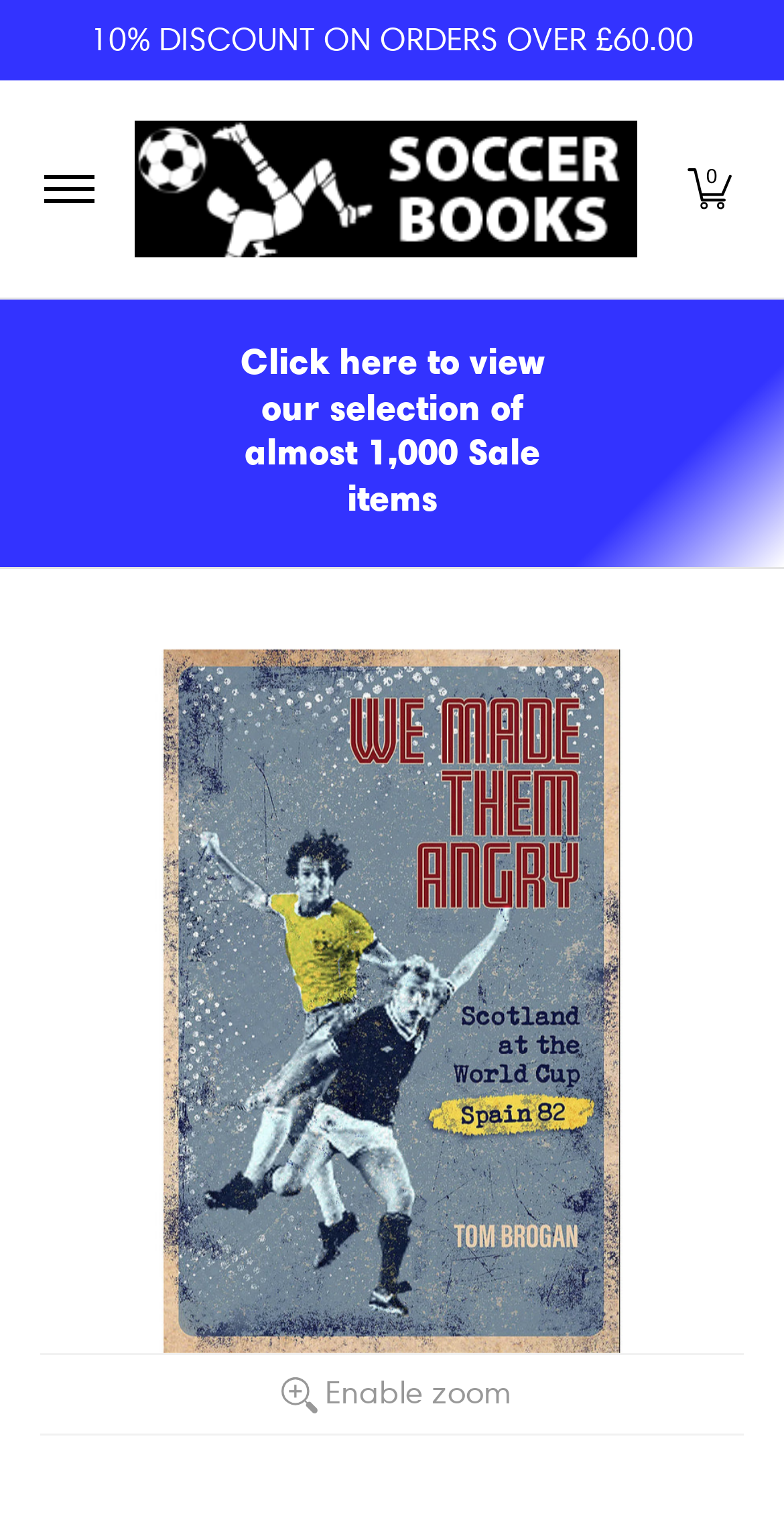What is the function of the 'Enable zoom' button?
Analyze the image and provide a thorough answer to the question.

The 'Enable zoom' button is a button that allows the user to enable zooming on the webpage, as indicated by its description and position at the bottom of the webpage.